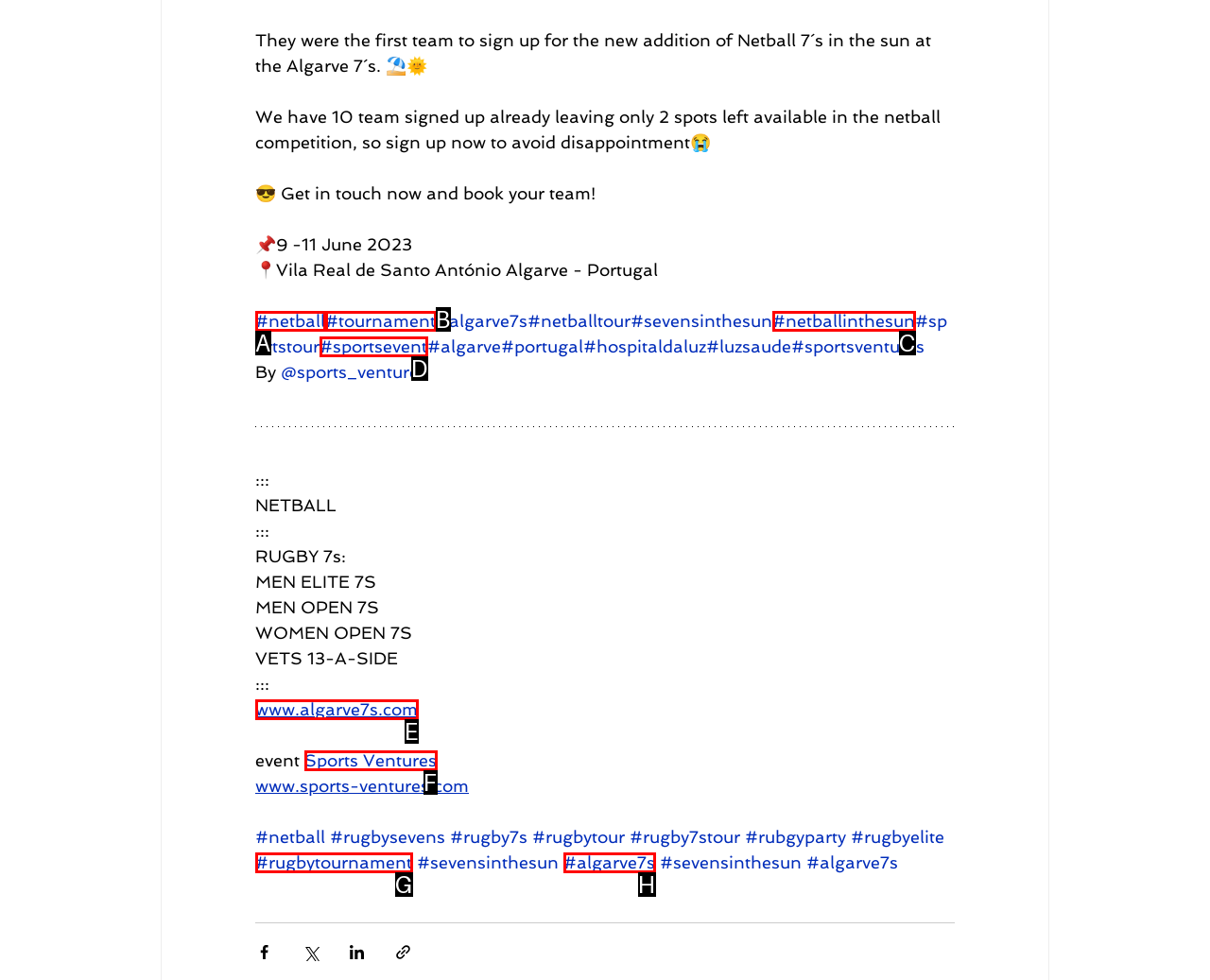Which lettered option matches the following description: Sports Ventures
Provide the letter of the matching option directly.

F